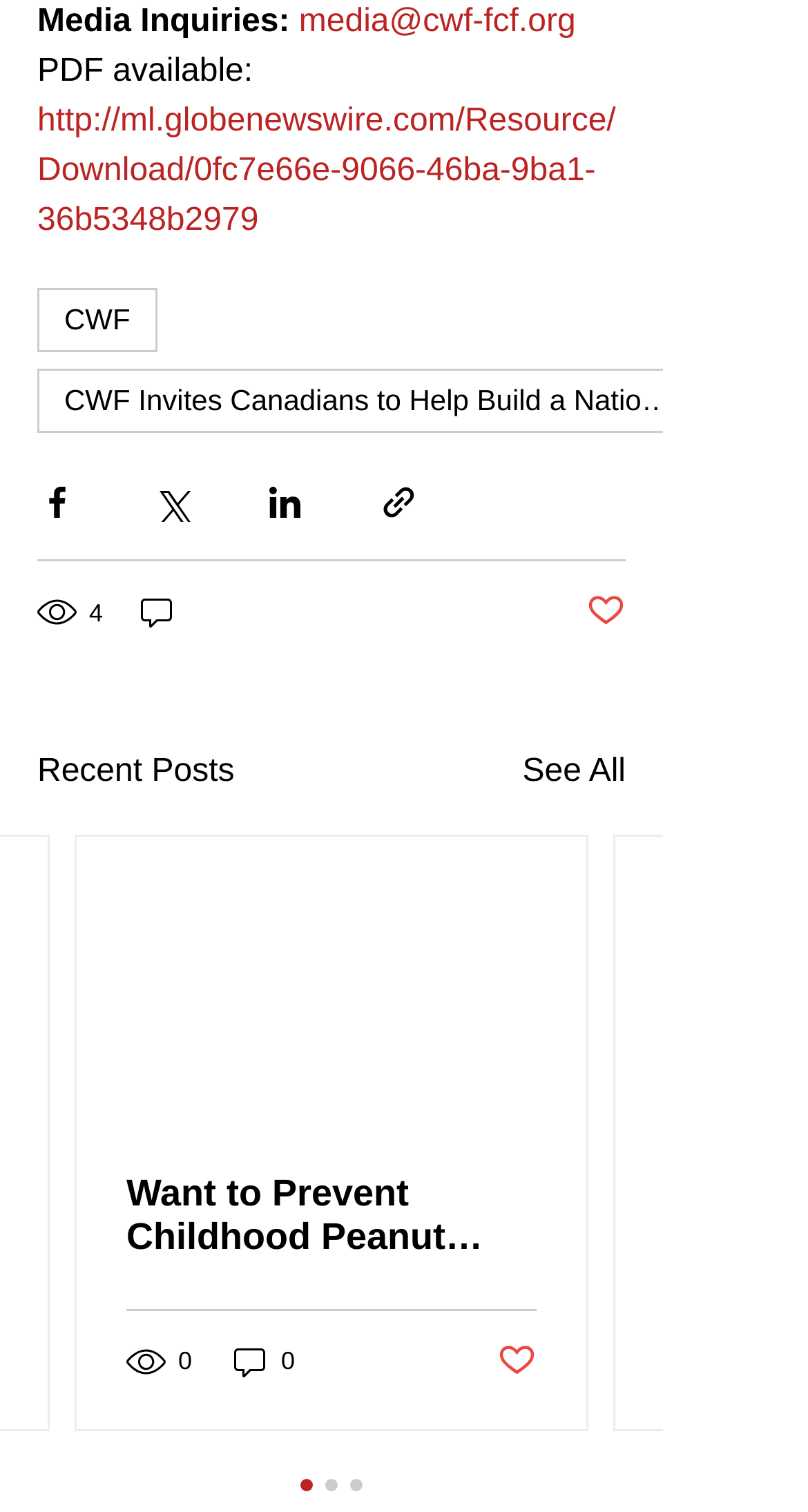Pinpoint the bounding box coordinates of the clickable area necessary to execute the following instruction: "Visit the 'CWF' link". The coordinates should be given as four float numbers between 0 and 1, namely [left, top, right, bottom].

[0.046, 0.19, 0.195, 0.233]